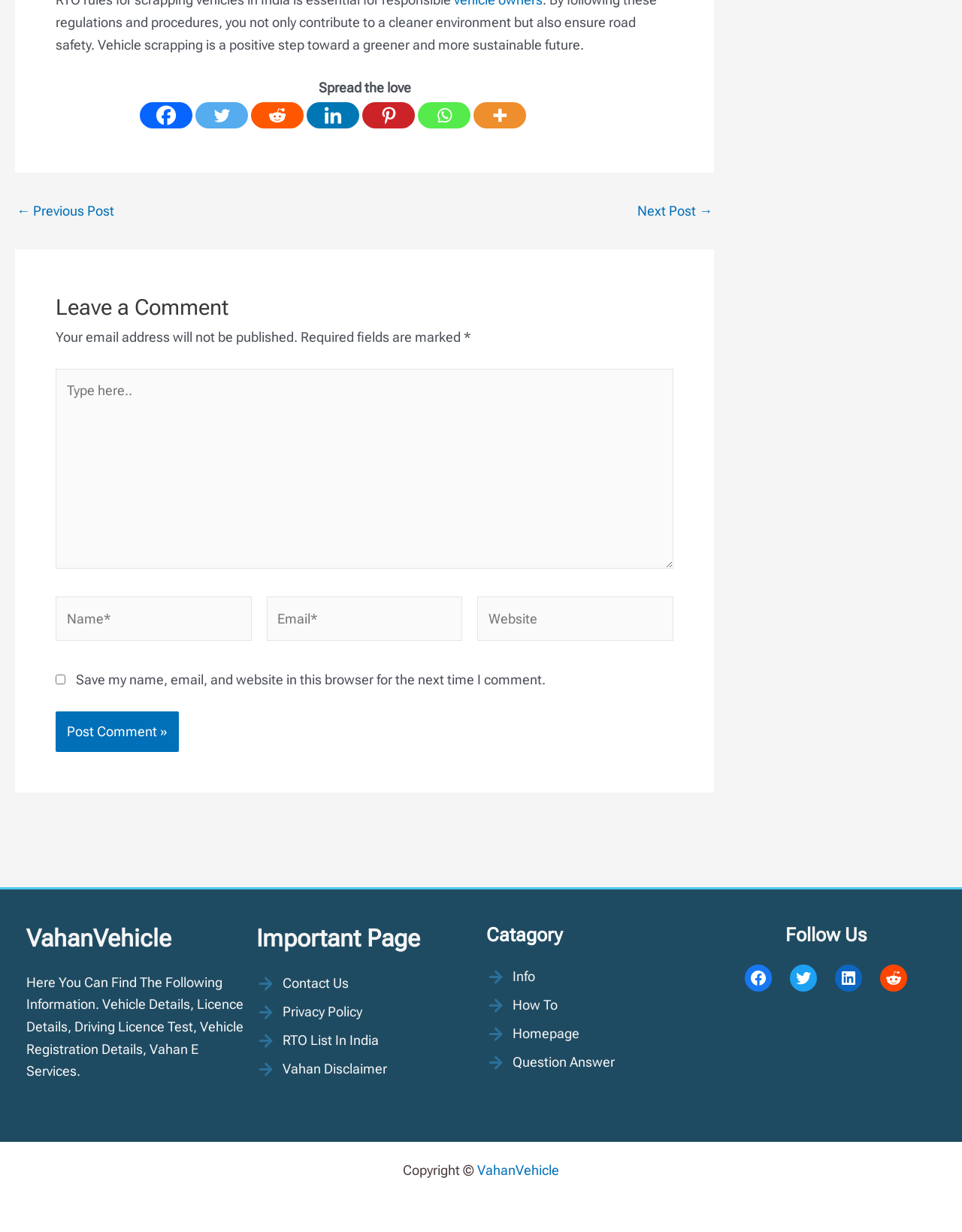Pinpoint the bounding box coordinates of the area that should be clicked to complete the following instruction: "Type in the comment box". The coordinates must be given as four float numbers between 0 and 1, i.e., [left, top, right, bottom].

[0.058, 0.299, 0.7, 0.462]